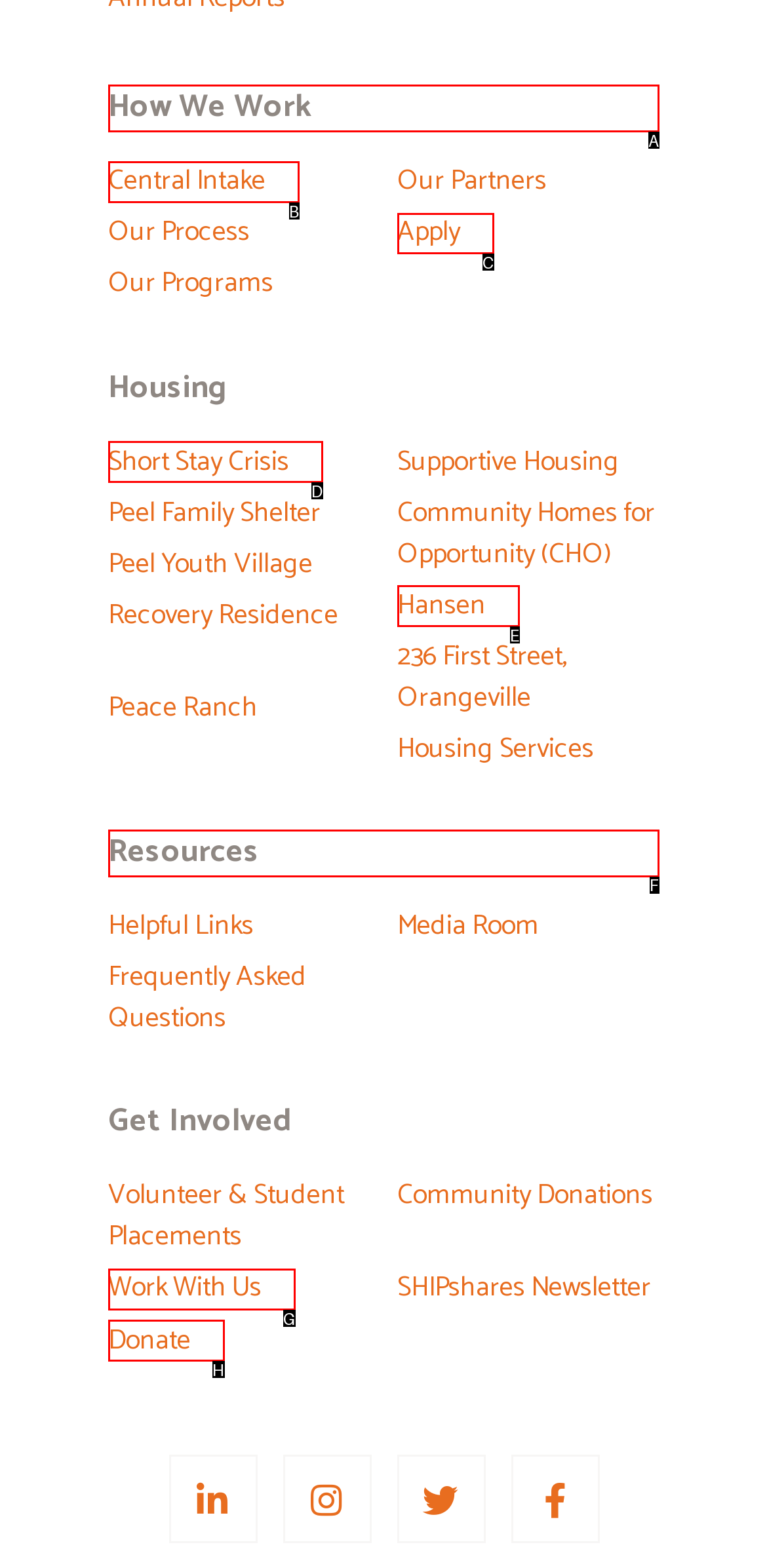For the task "Apply for a program", which option's letter should you click? Answer with the letter only.

C